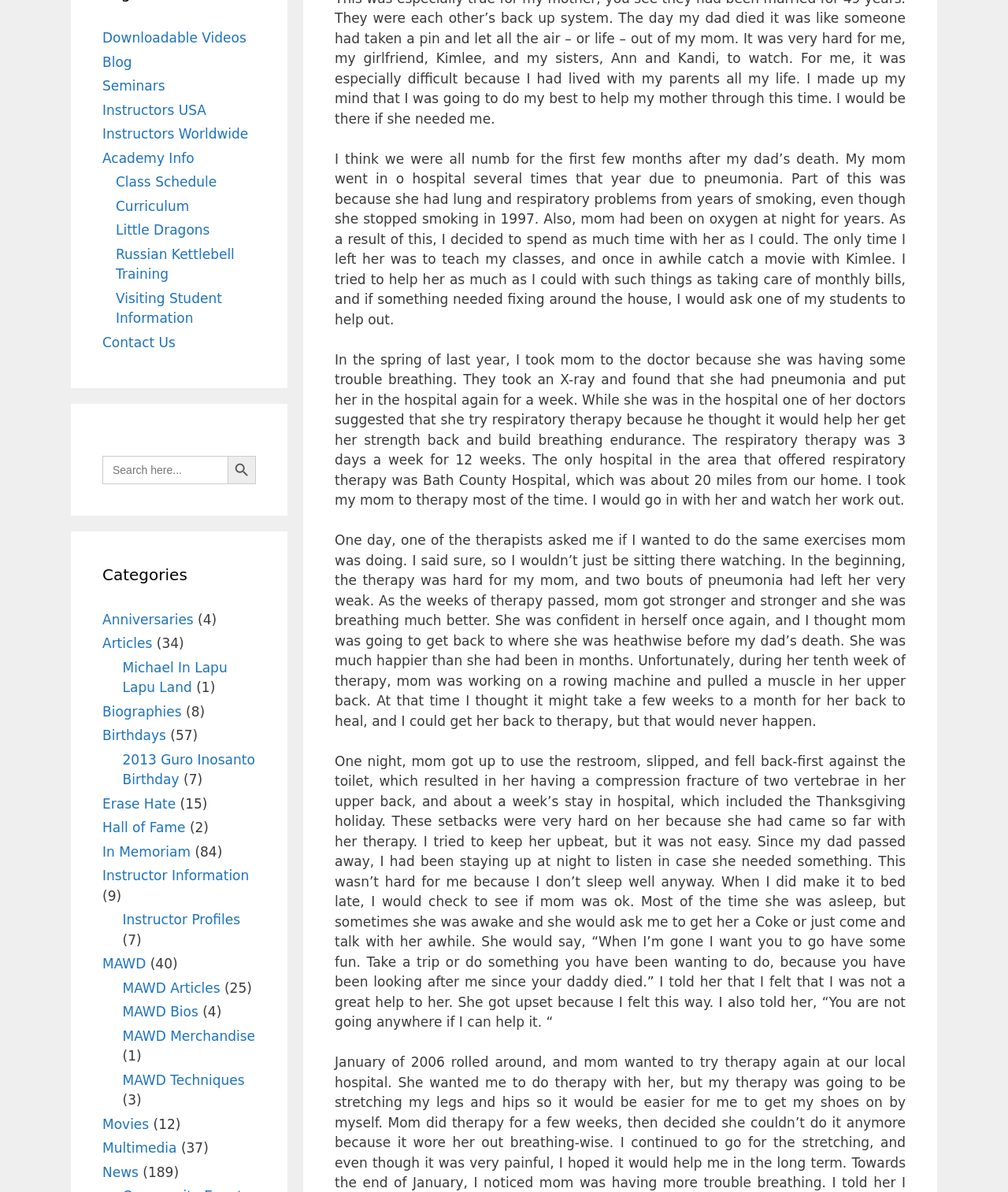Given the webpage screenshot, identify the bounding box of the UI element that matches this description: "Blog".

[0.102, 0.045, 0.131, 0.058]